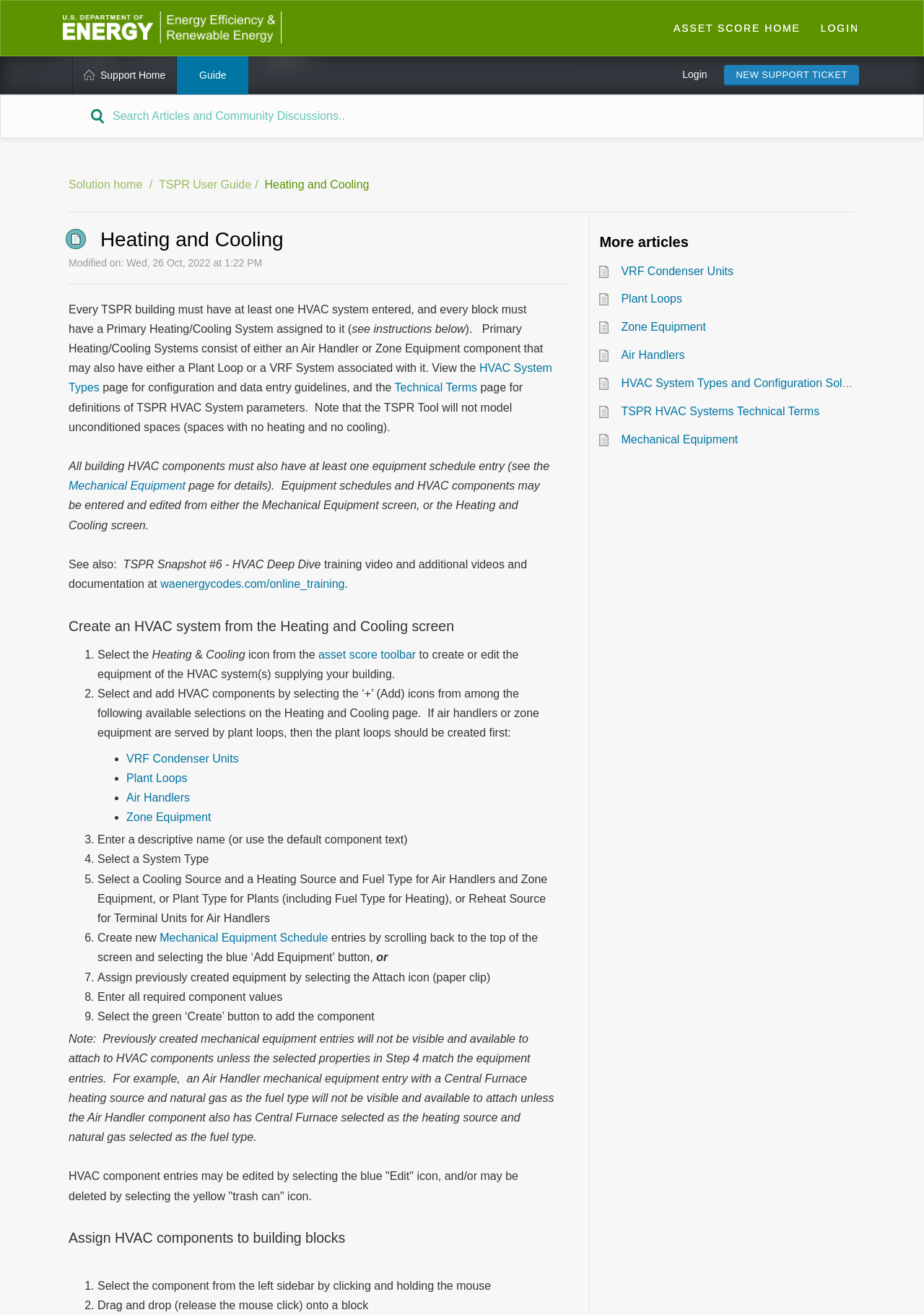Give a full account of the webpage's elements and their arrangement.

This webpage is about the Heating and Cooling system in the TSPR (Tennessee State Planning Region) Asset Score Help Desk. The page has a heading "Heating and Cooling" at the top, followed by a subheading "Modified on: Wed, 26 Oct, 2022 at 1:22 PM". 

There are several links at the top of the page, including "ASSET SCORE HOME", "LOGIN", "Support Home", "Guide", and "NEW SUPPORT TICKET". Below these links, there is a textbox and several other links, including "Solution home", "TSPR User Guide", and "Heating and Cooling".

The main content of the page is divided into several sections. The first section explains that every TSPR building must have at least one HVAC system entered, and every block must have a Primary Heating/Cooling System assigned to it. It also provides instructions on how to configure and enter data for HVAC systems.

The second section provides a step-by-step guide on how to create an HVAC system from the Heating and Cooling screen. It includes nine steps, each with a list marker and a brief description. The steps cover selecting the Cooling icon, adding HVAC components, entering a descriptive name, selecting a System Type, and assigning previously created equipment.

The third section explains how to assign HVAC components to building blocks. It includes two steps, which involve selecting the component from the left sidebar and dragging and dropping it onto a block.

At the bottom of the page, there is a section titled "More articles" with links to related topics, including VRF Condenser Units, Plant Loops, Zone Equipment, Air Handlers, HVAC System Types and Configuration Solutions, and TSPR HVAC Systems Technical Terms.